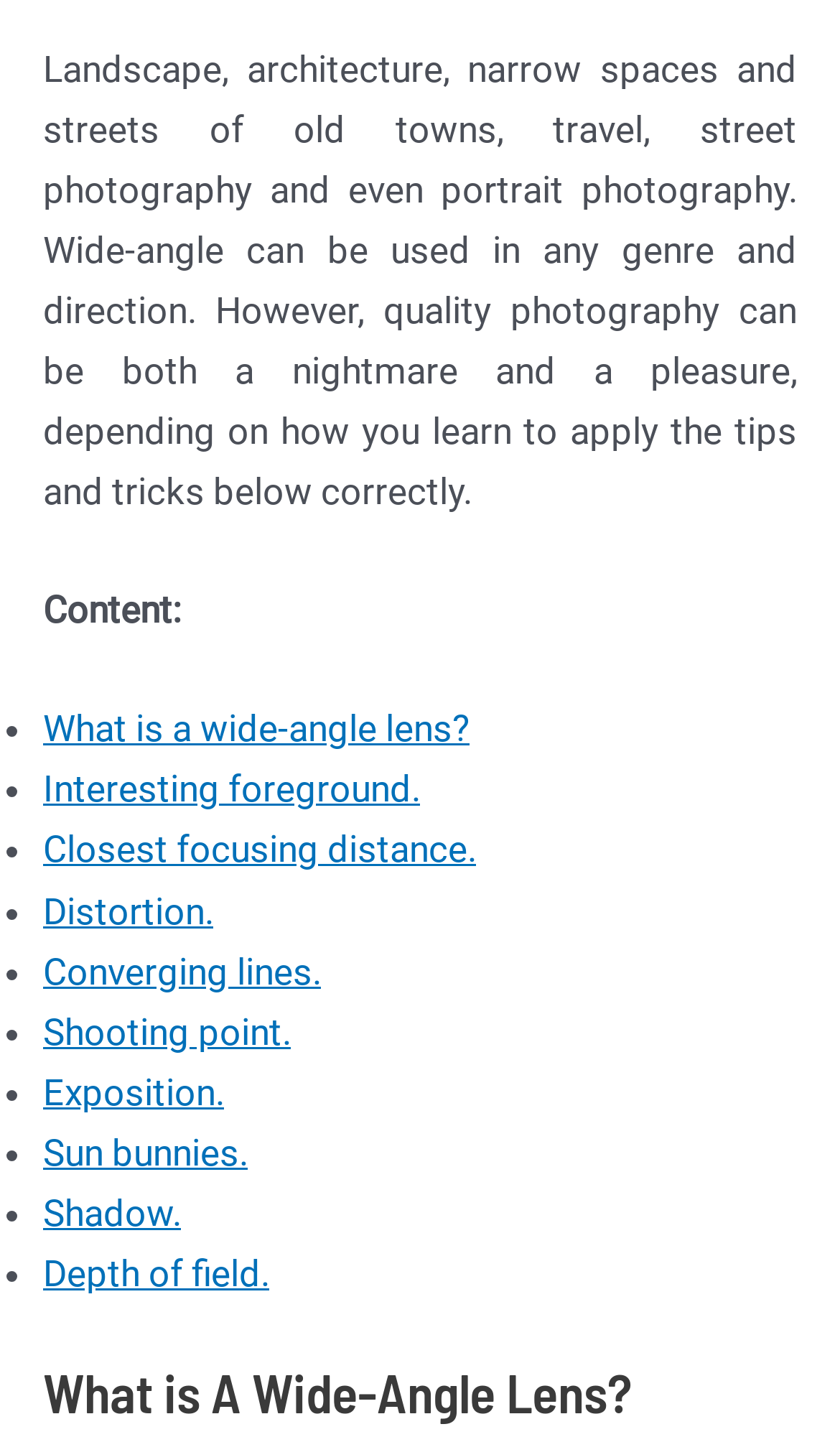Find the bounding box coordinates of the element to click in order to complete the given instruction: "Click on 'What is a wide-angle lens?'."

[0.051, 0.491, 0.559, 0.52]